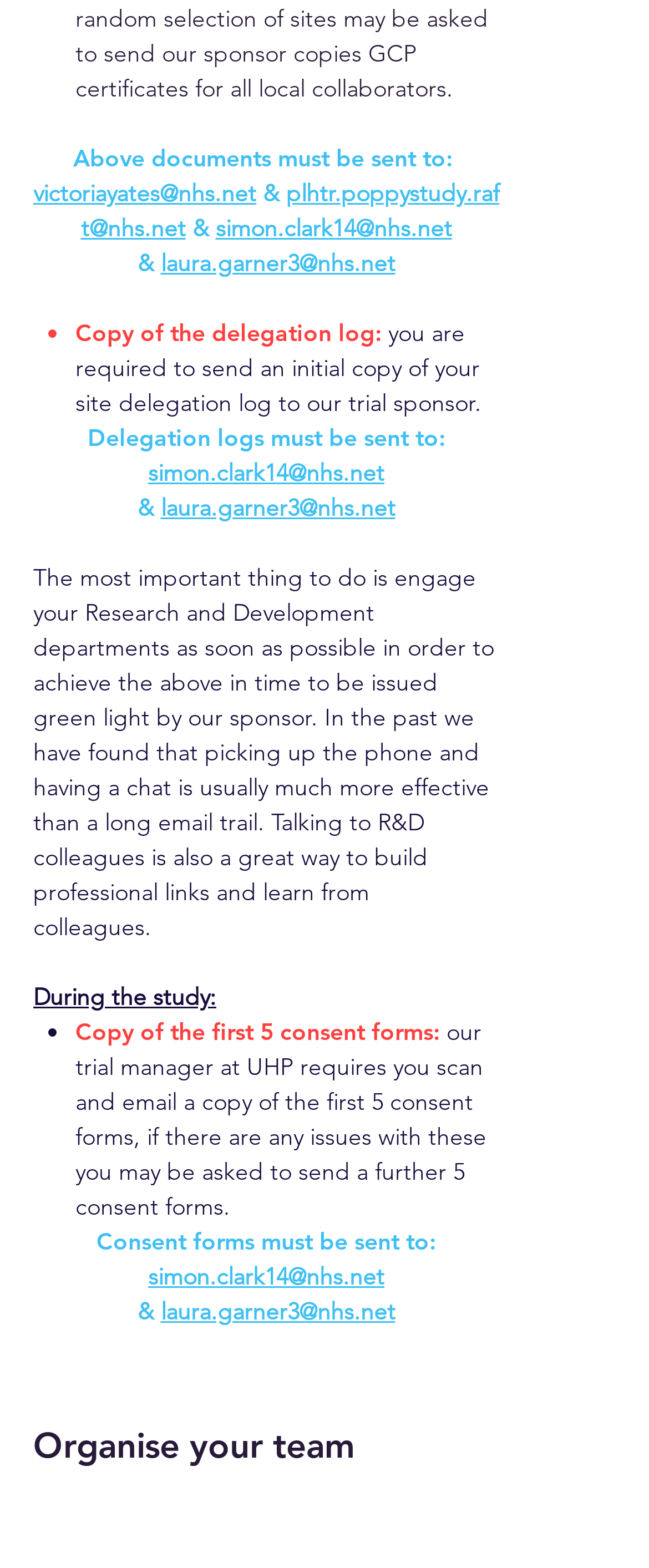Given the description of the UI element: "victoriayates@nhs.net", predict the bounding box coordinates in the form of [left, top, right, bottom], with each value being a float between 0 and 1.

[0.051, 0.114, 0.395, 0.133]